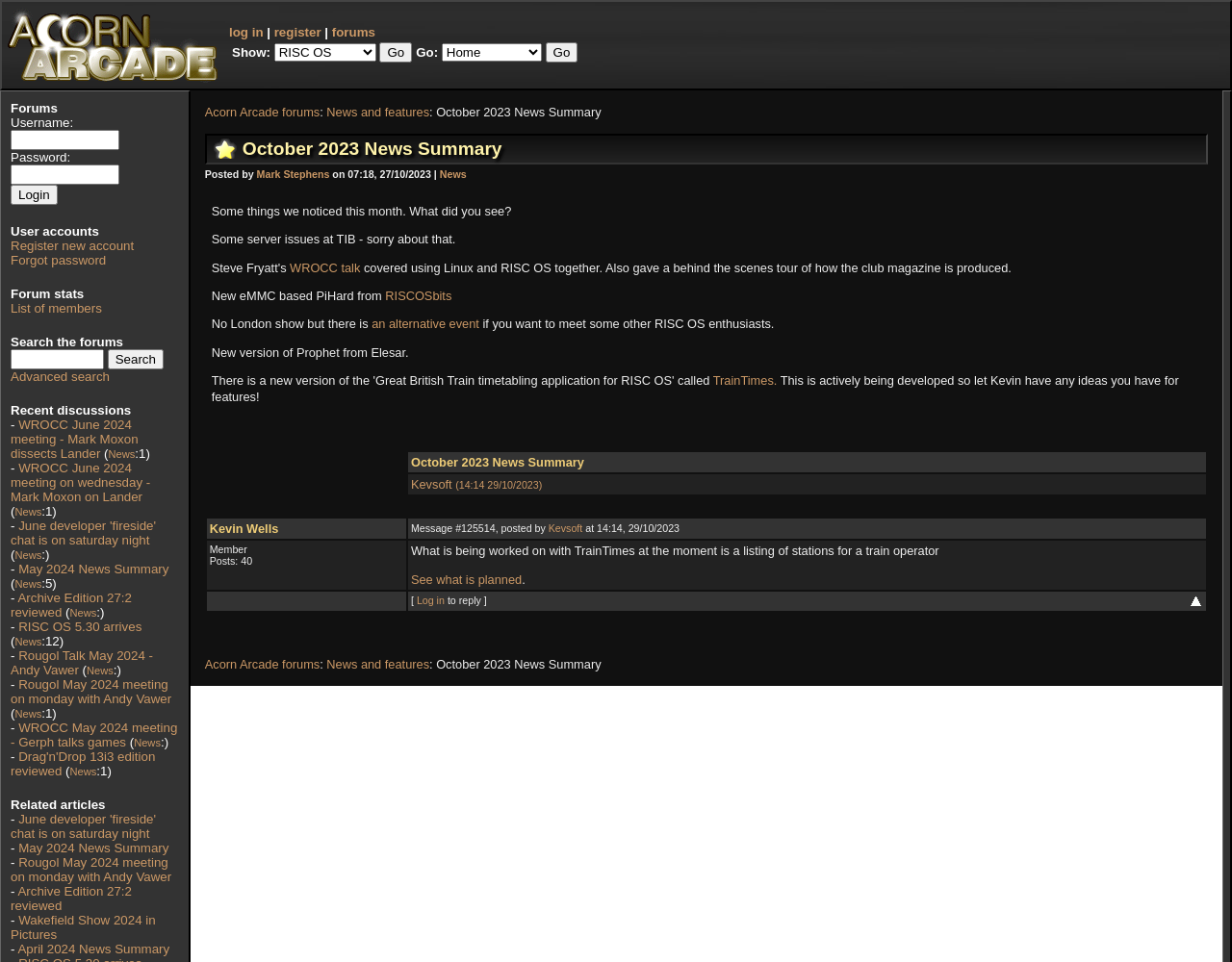Generate a thorough caption that explains the contents of the webpage.

The webpage is a forum page titled "Acorn Arcade forums: October 2023 News Summary". At the top, there is a header section with a welcome message, "Welcome to Acorn Arcade!", and a login/register section with links to log in, register, and access forums. Below this, there is a search bar with a button to search the forums.

The main content of the page is divided into several sections. The first section displays user account information, including a link to register a new account and a link to forgot password. The next section shows forum statistics, including a link to a list of members.

The main section of the page is a list of recent discussions, with 10 news articles or topics listed. Each topic has a title, and some have a number in parentheses, indicating the number of news articles related to that topic. The topics are listed in a vertical column, with a horizontal line separating each topic. The topics include "WROCC June 2024 meeting - Mark Moxon dissects Lander", "June developer 'fireside' chat is on saturday night", "May 2024 News Summary", and "RISC OS 5.30 arrives", among others.

There are no images on the page, but there are several links to access different parts of the forum, including a link to advanced search. The overall layout is organized, with clear headings and concise text, making it easy to navigate and find specific information.